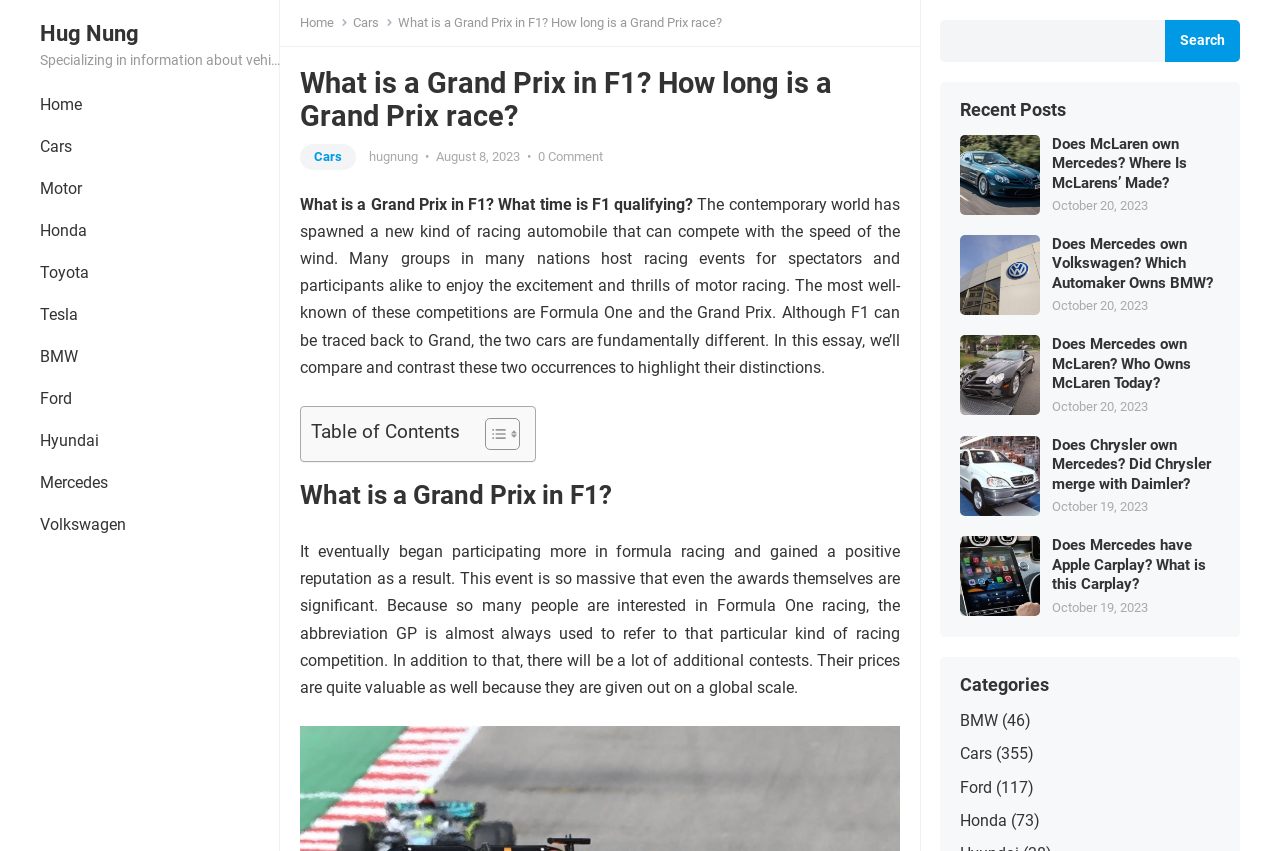Please find and report the bounding box coordinates of the element to click in order to perform the following action: "View recent post McLaren own Mercedes". The coordinates should be expressed as four float numbers between 0 and 1, in the format [left, top, right, bottom].

[0.75, 0.158, 0.812, 0.252]